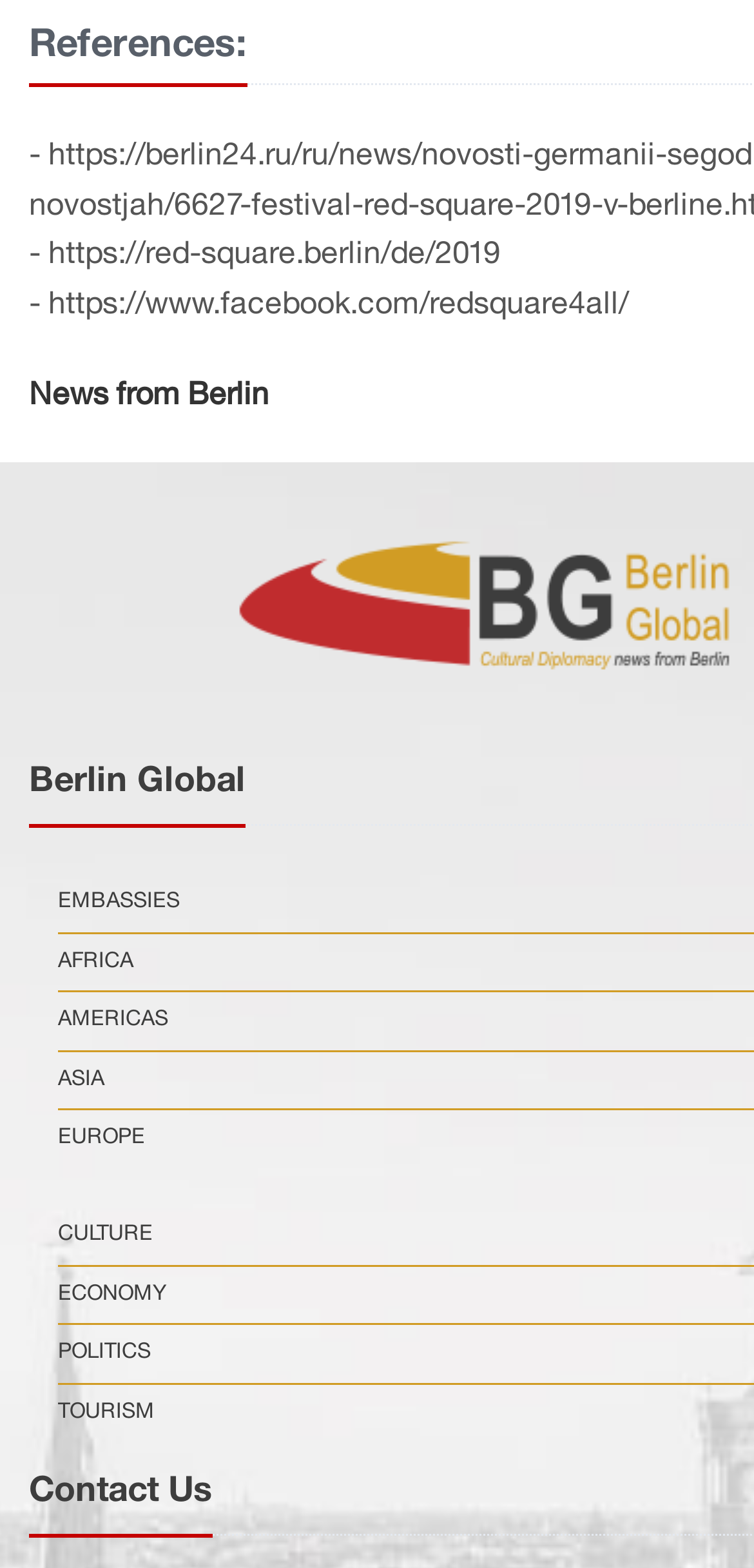What are the categories of information available on the webpage?
We need a detailed and meticulous answer to the question.

The webpage has links to different regions such as EMBASSIES, AFRICA, AMERICAS, ASIA, EUROPE, and topics like CULTURE, ECONOMY, POLITICS, TOURISM, which suggests that the webpage provides information categorized by regions and topics.